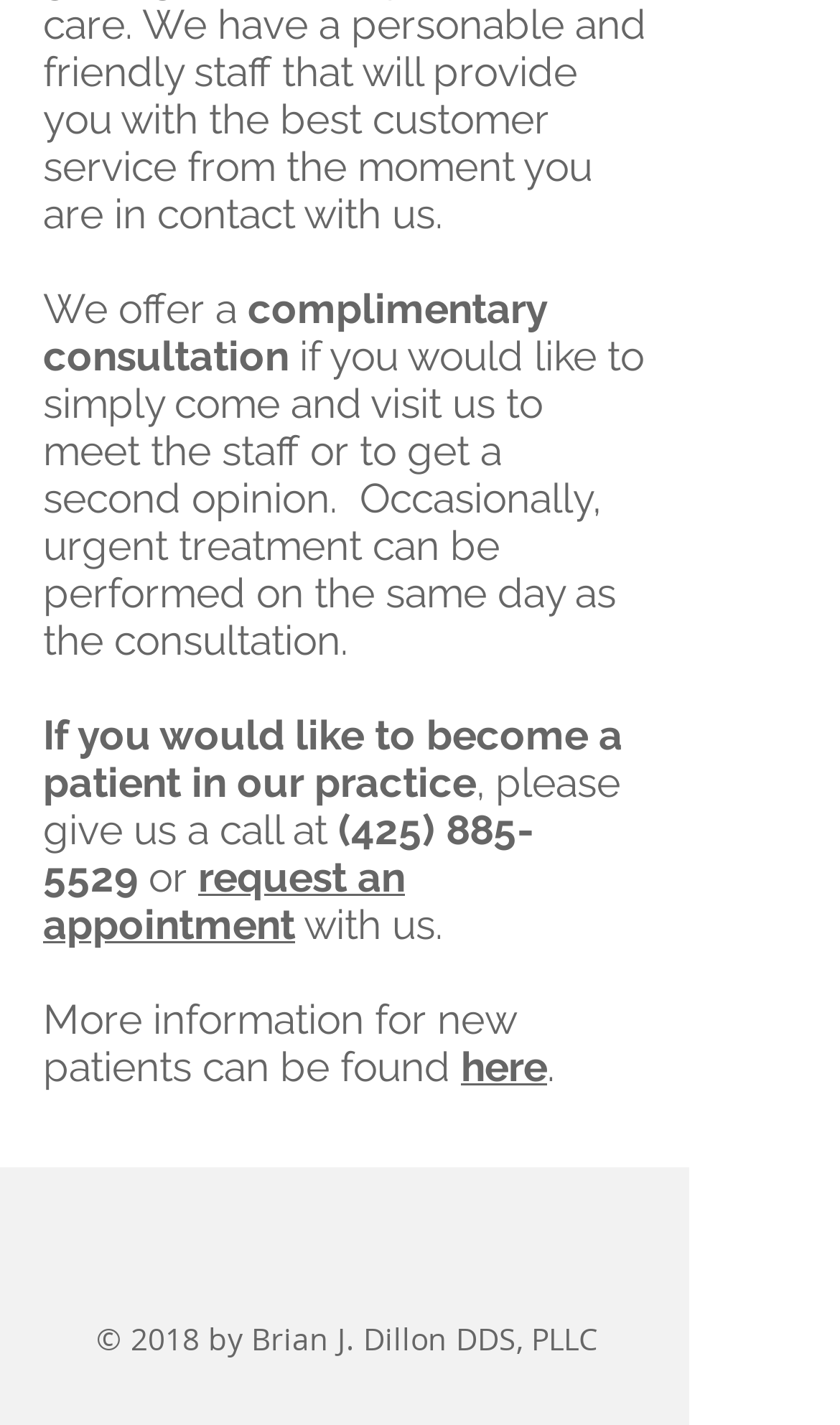Determine the bounding box for the UI element as described: "aria-label="Google+ - Grey Circle"". The coordinates should be represented as four float numbers between 0 and 1, formatted as [left, top, right, bottom].

[0.238, 0.858, 0.328, 0.911]